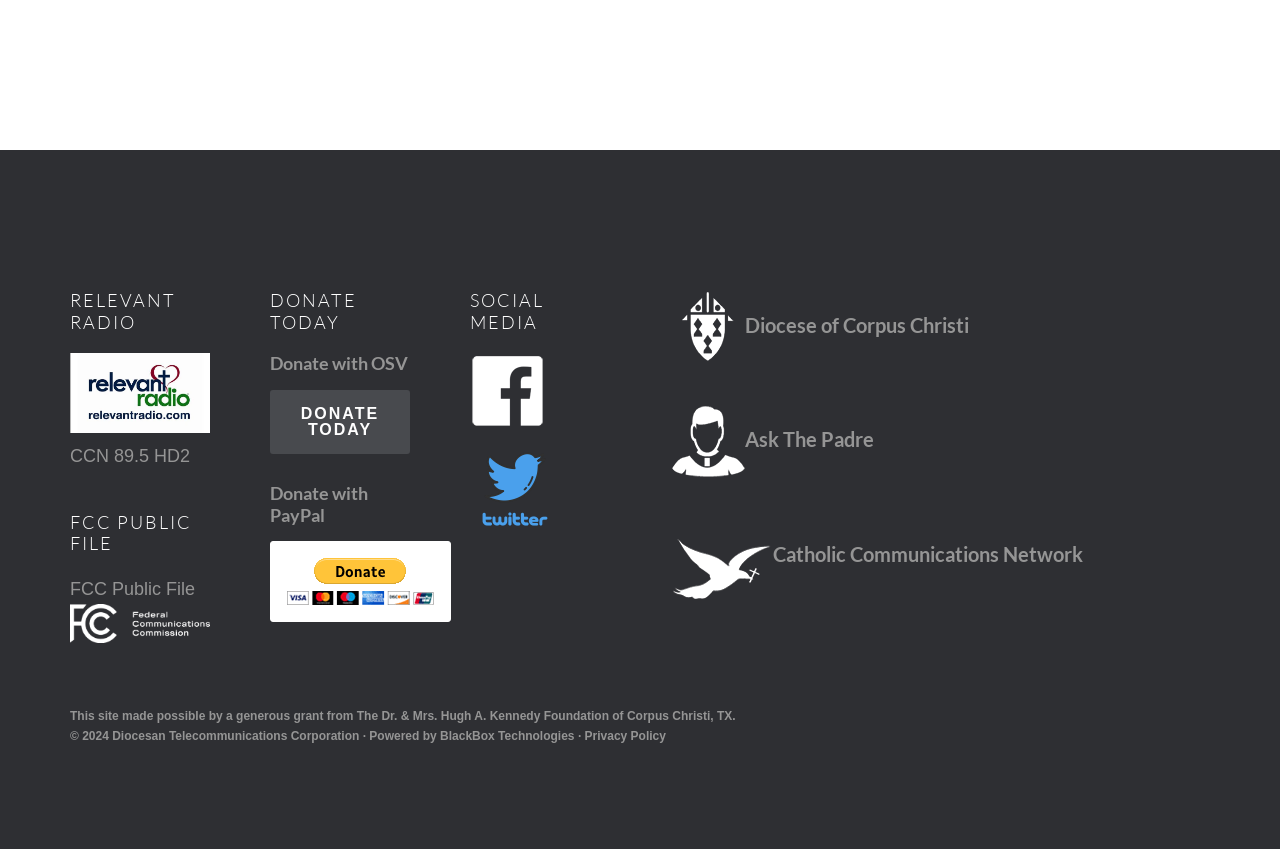Can you provide the bounding box coordinates for the element that should be clicked to implement the instruction: "Click on the FCC Public File link"?

[0.055, 0.682, 0.152, 0.705]